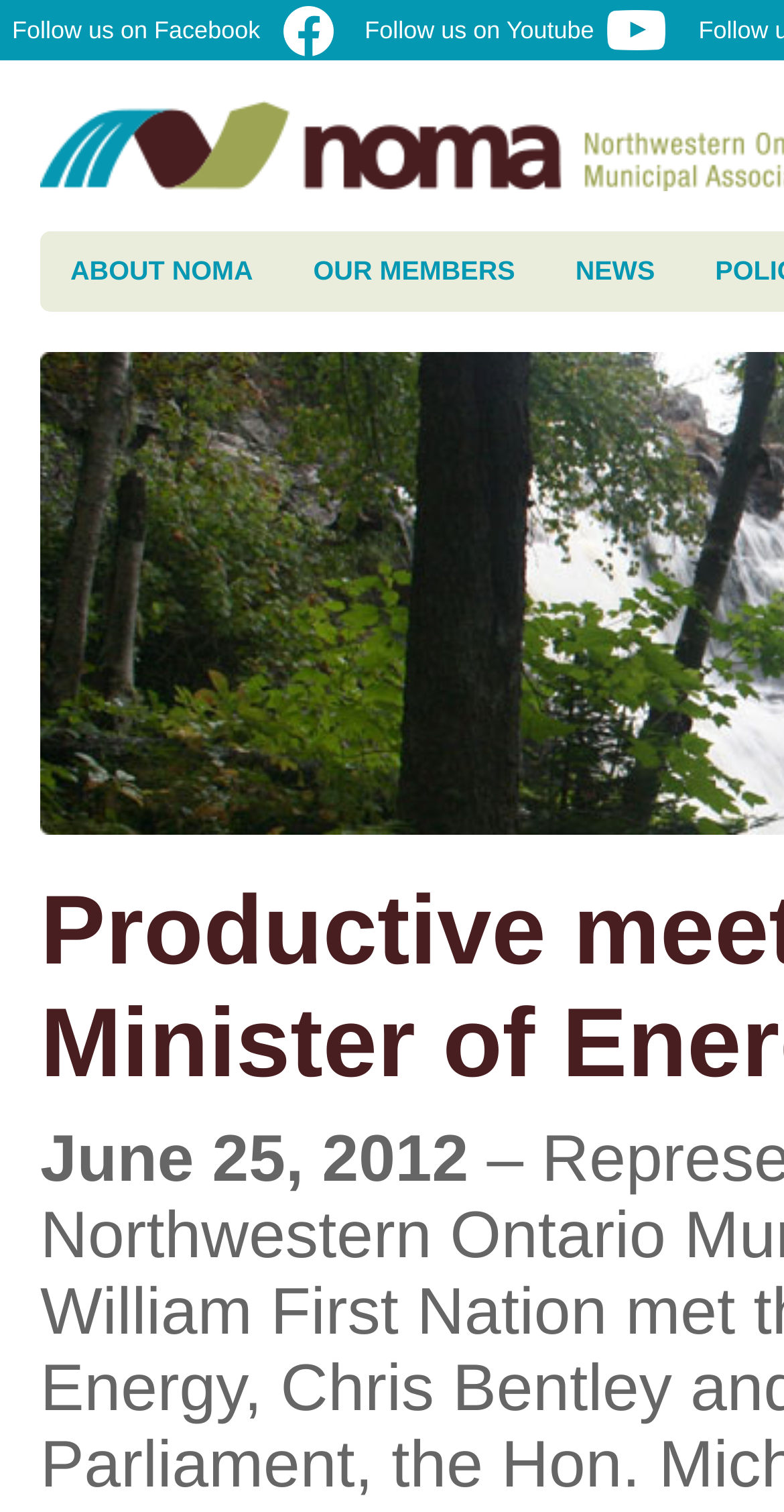Locate and generate the text content of the webpage's heading.

Northwestern Ontario Municipal Association